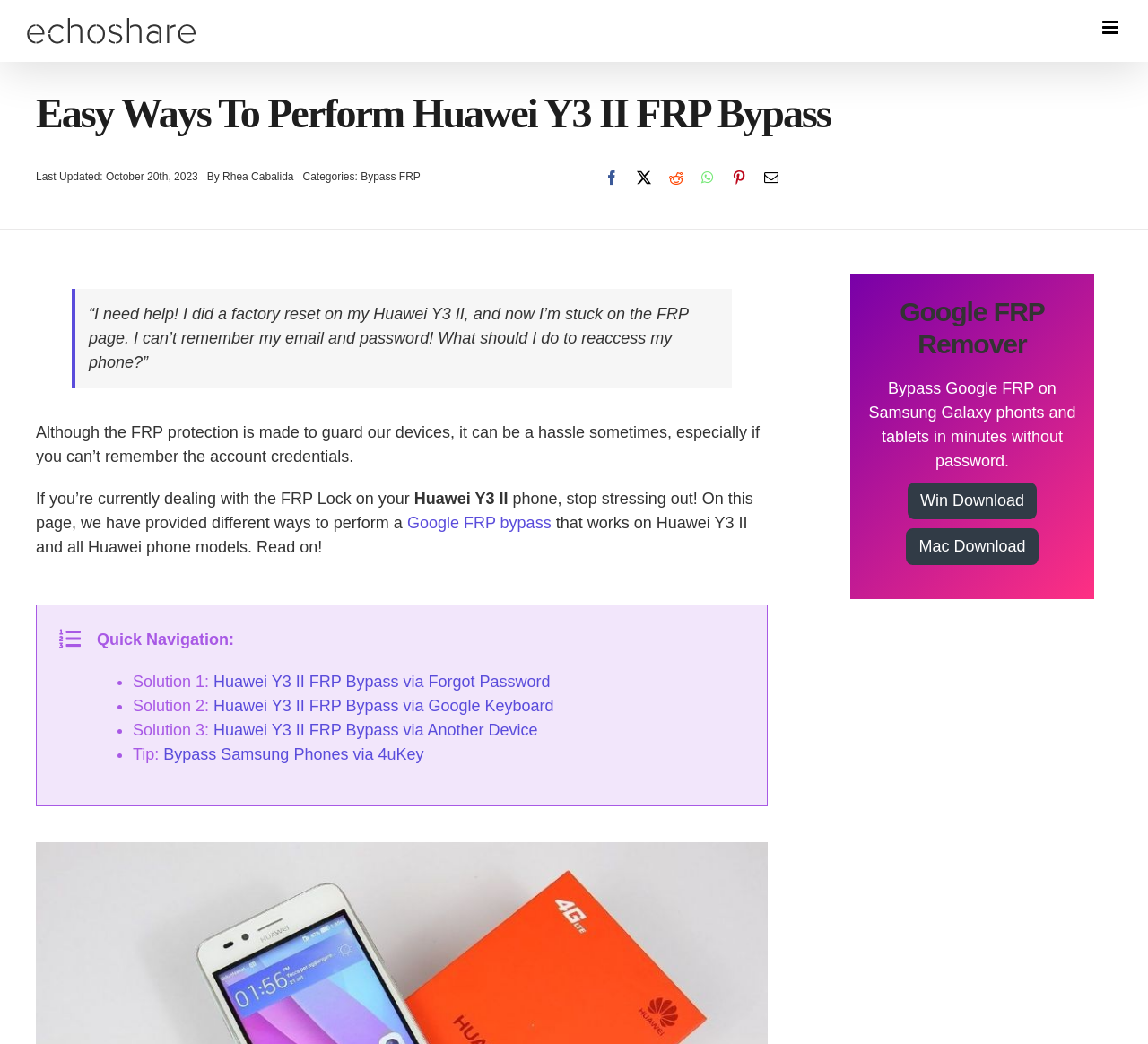Describe the webpage meticulously, covering all significant aspects.

This webpage is about bypassing the FRP (Factory Reset Protection) lock on Huawei Y3 II phones. At the top left corner, there is an "echoshare Logo" image and link. On the top right corner, there is a "Toggle mobile menu" link. 

Below the logo, there is a heading that reads "Easy Ways To Perform Huawei Y3 II FRP Bypass". Underneath, there is a "Last Updated" date and the author's name, "Rhea Cabalida", along with categories and a link to "Bypass FRP". 

On the right side of the page, there are social media links to Facebook, X, Reddit, WhatsApp, Pinterest, and Email. 

The main content of the page starts with a blockquote, which is a quote from someone who is stuck on the FRP page after a factory reset. The text explains that FRP protection can be a hassle if you can't remember your account credentials. 

The page then provides different ways to perform a Google FRP bypass that works on Huawei Y3 II and all Huawei phone models. There are links to "Google FRP bypass" and a brief introduction to the solutions. 

Below, there is a "Quick Navigation" section with a list of solutions, including "Huawei Y3 II FRP Bypass via Forgot Password", "Huawei Y3 II FRP Bypass via Google Keyboard", and "Huawei Y3 II FRP Bypass via Another Device", as well as a tip about bypassing Samsung phones. 

On the right side of the page, there is a complementary section with a heading "Google FRP Remover" and a brief description of how to bypass Google FRP on Samsung Galaxy phones and tablets. There are also links to download the remover for Windows and Mac.